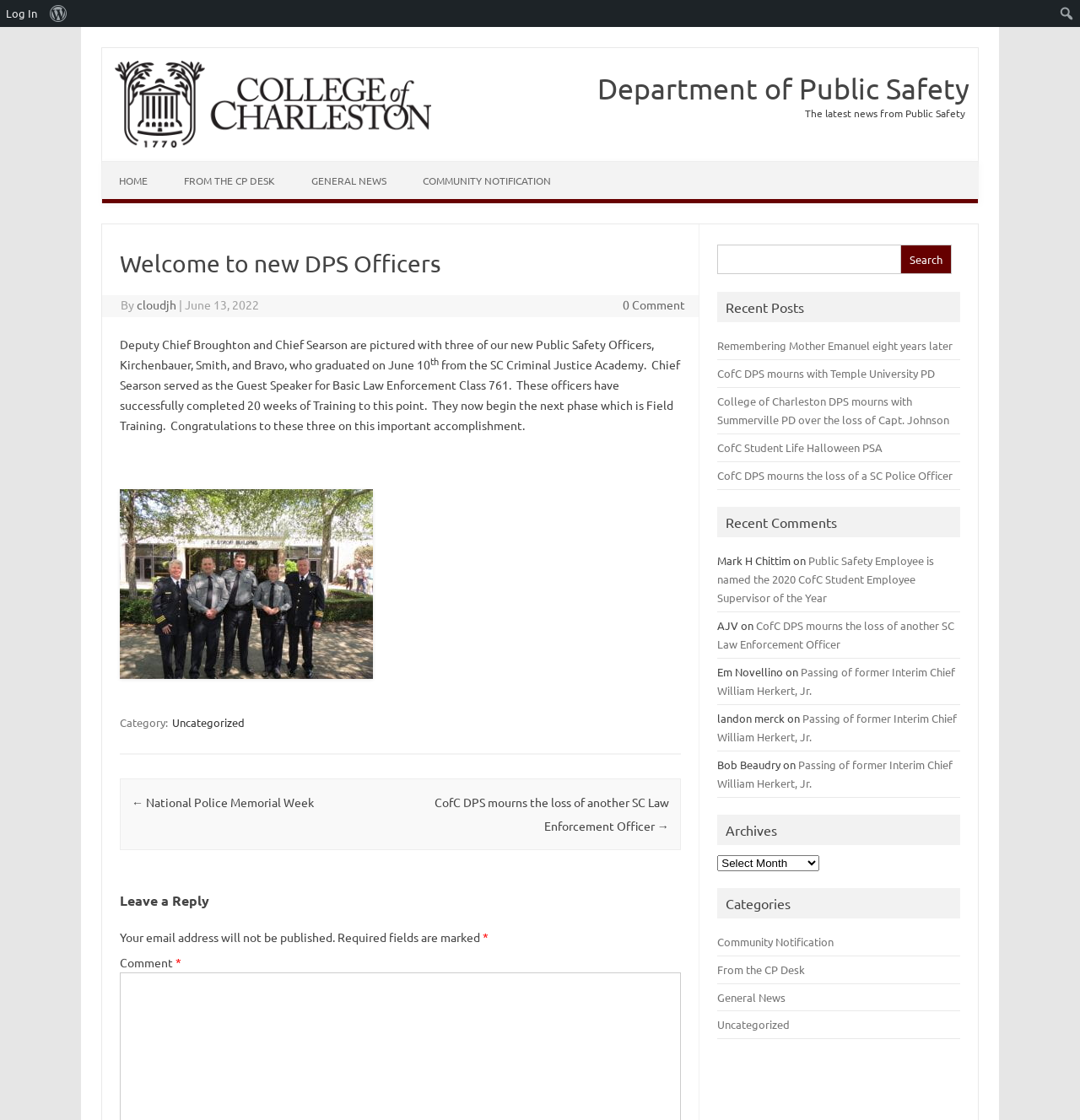Pinpoint the bounding box coordinates of the element you need to click to execute the following instruction: "Click the 'HOME' link". The bounding box should be represented by four float numbers between 0 and 1, in the format [left, top, right, bottom].

[0.095, 0.145, 0.152, 0.178]